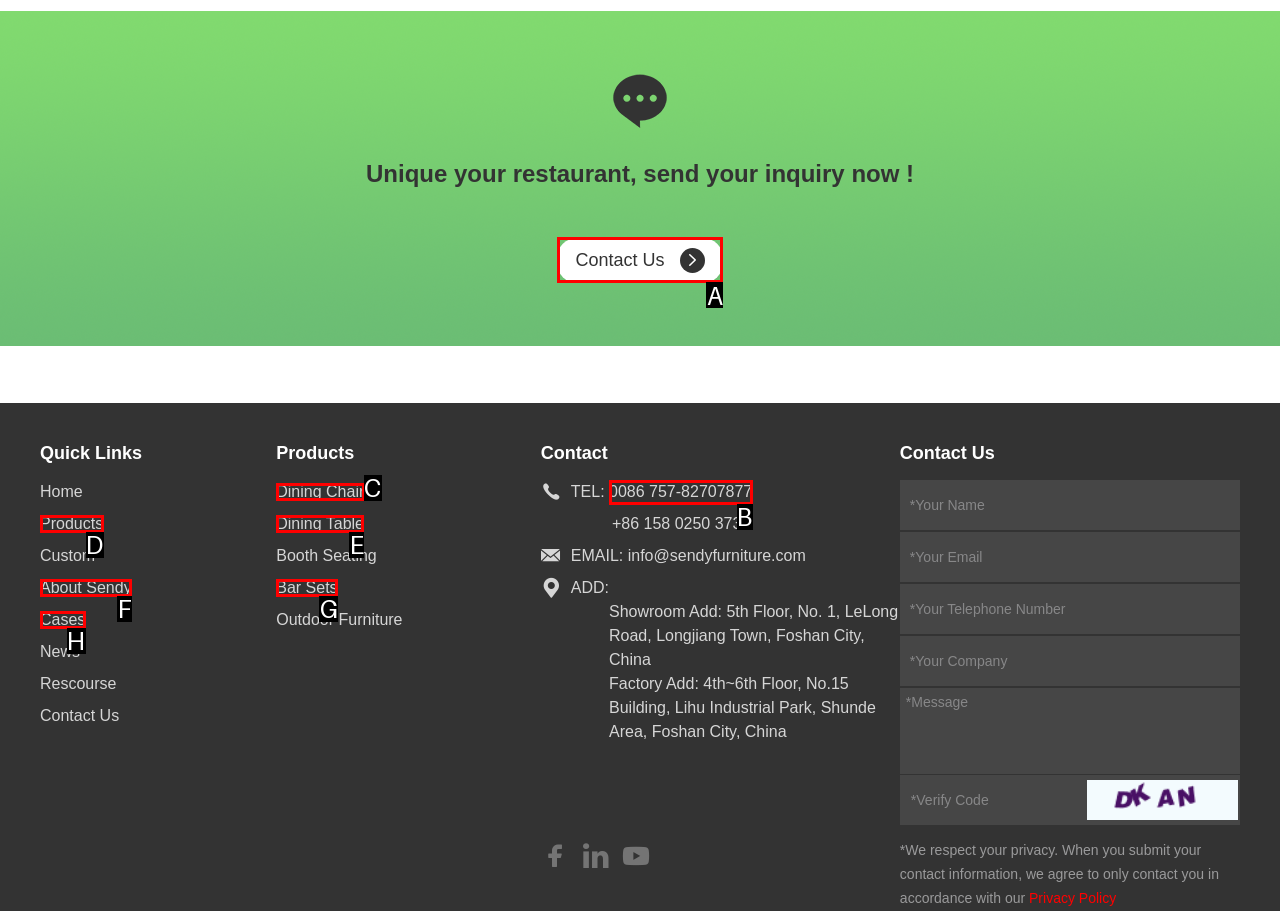Match the description: Bar Sets to the appropriate HTML element. Respond with the letter of your selected option.

G